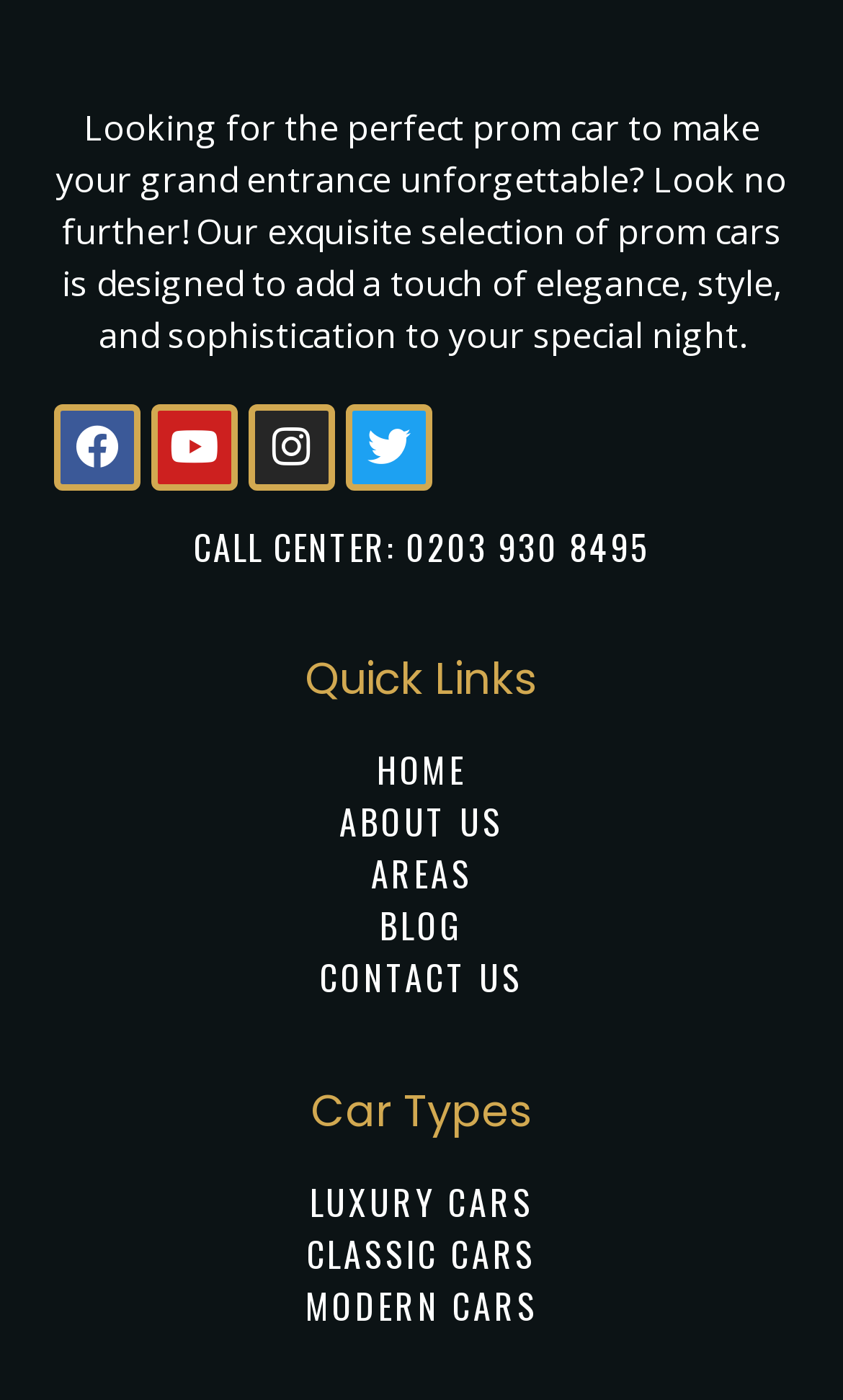Determine the bounding box coordinates of the section I need to click to execute the following instruction: "View LUXURY CARS". Provide the coordinates as four float numbers between 0 and 1, i.e., [left, top, right, bottom].

[0.367, 0.84, 0.633, 0.877]